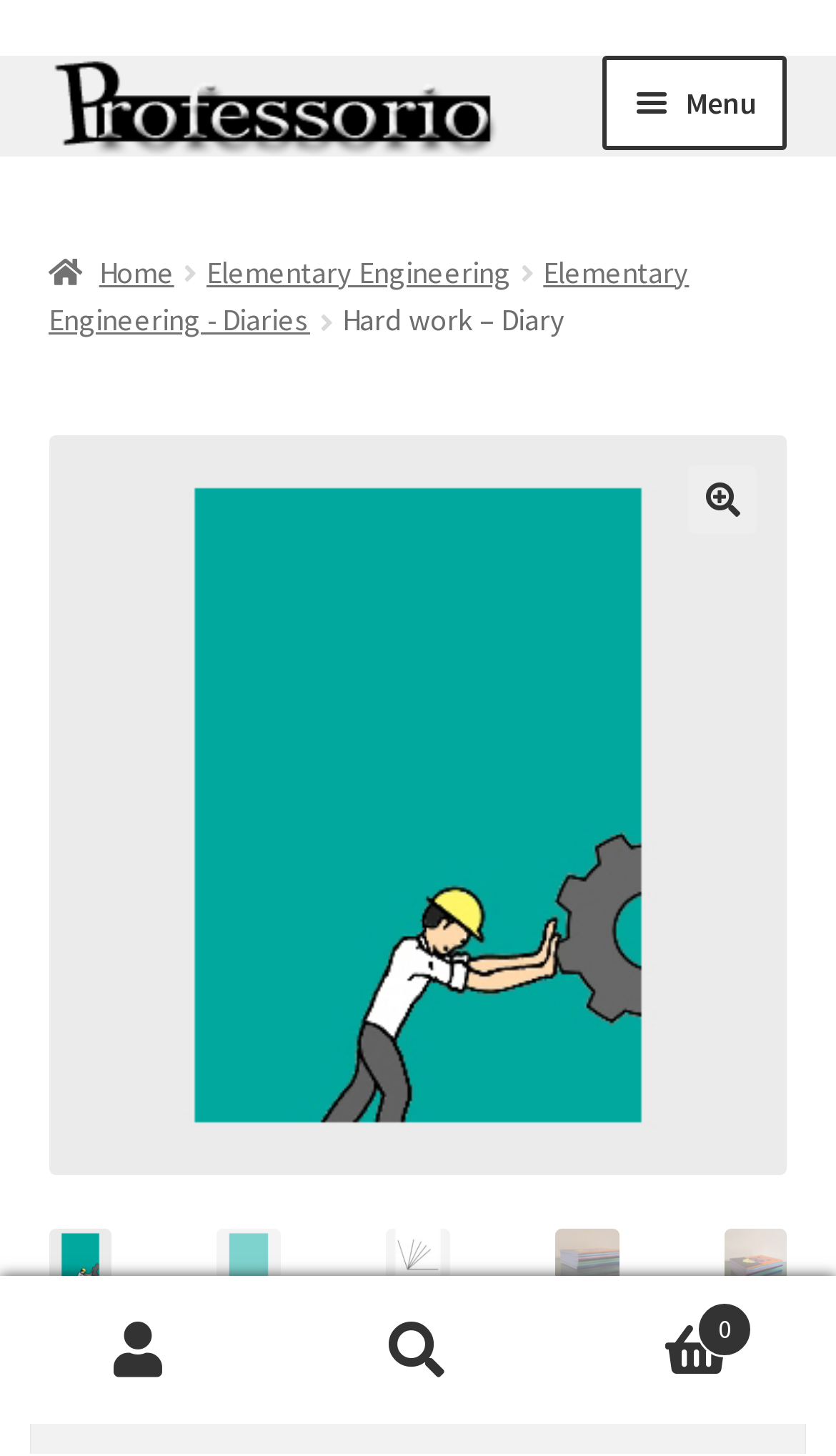Analyze the image and deliver a detailed answer to the question: How many images are there at the bottom of the page?

There are 6 images at the bottom of the page, which can be found in the section below the main content area. These images are arranged horizontally and have no descriptive text.